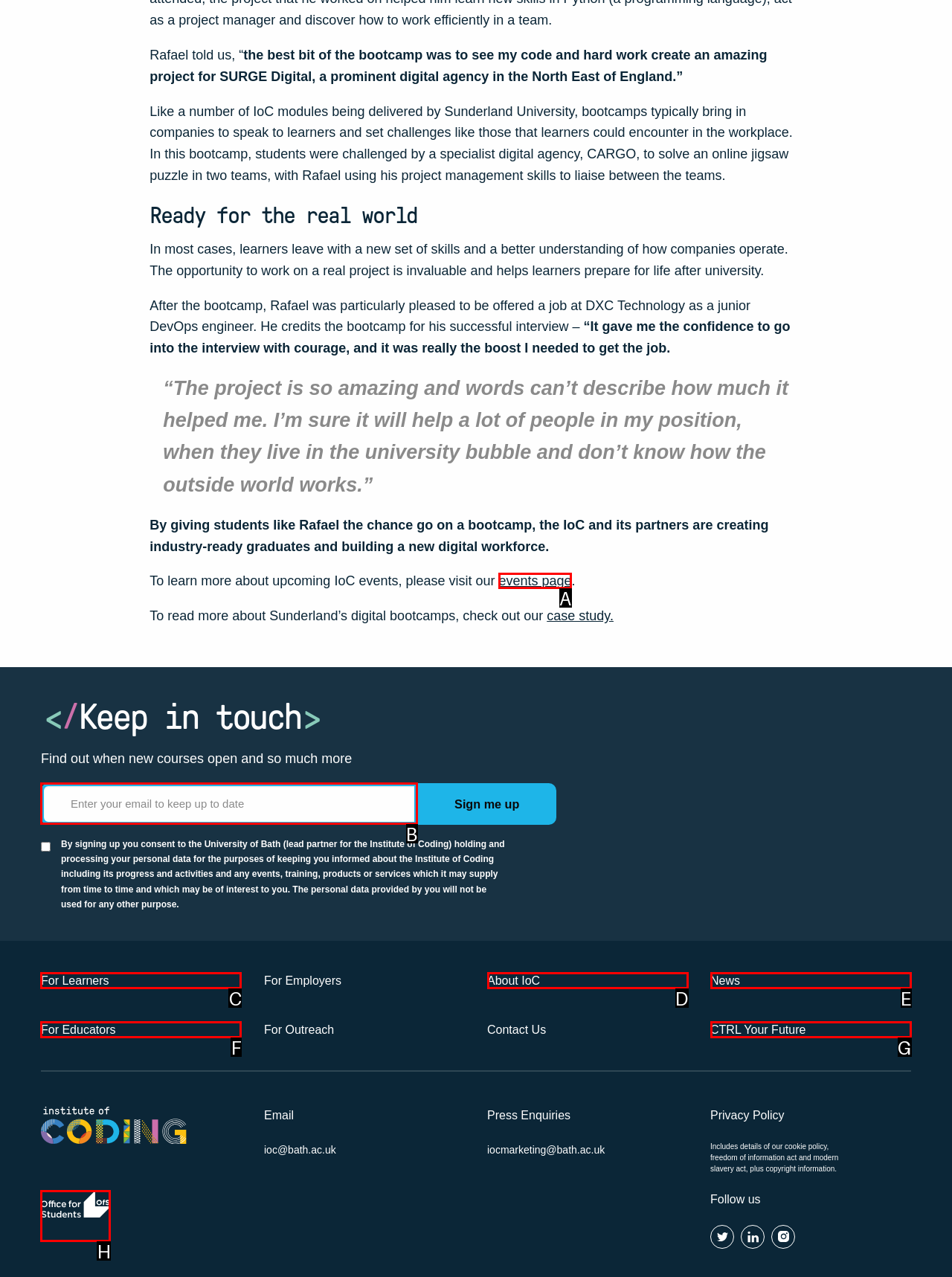Provide the letter of the HTML element that you need to click on to perform the task: Learn more about upcoming IoC events.
Answer with the letter corresponding to the correct option.

A